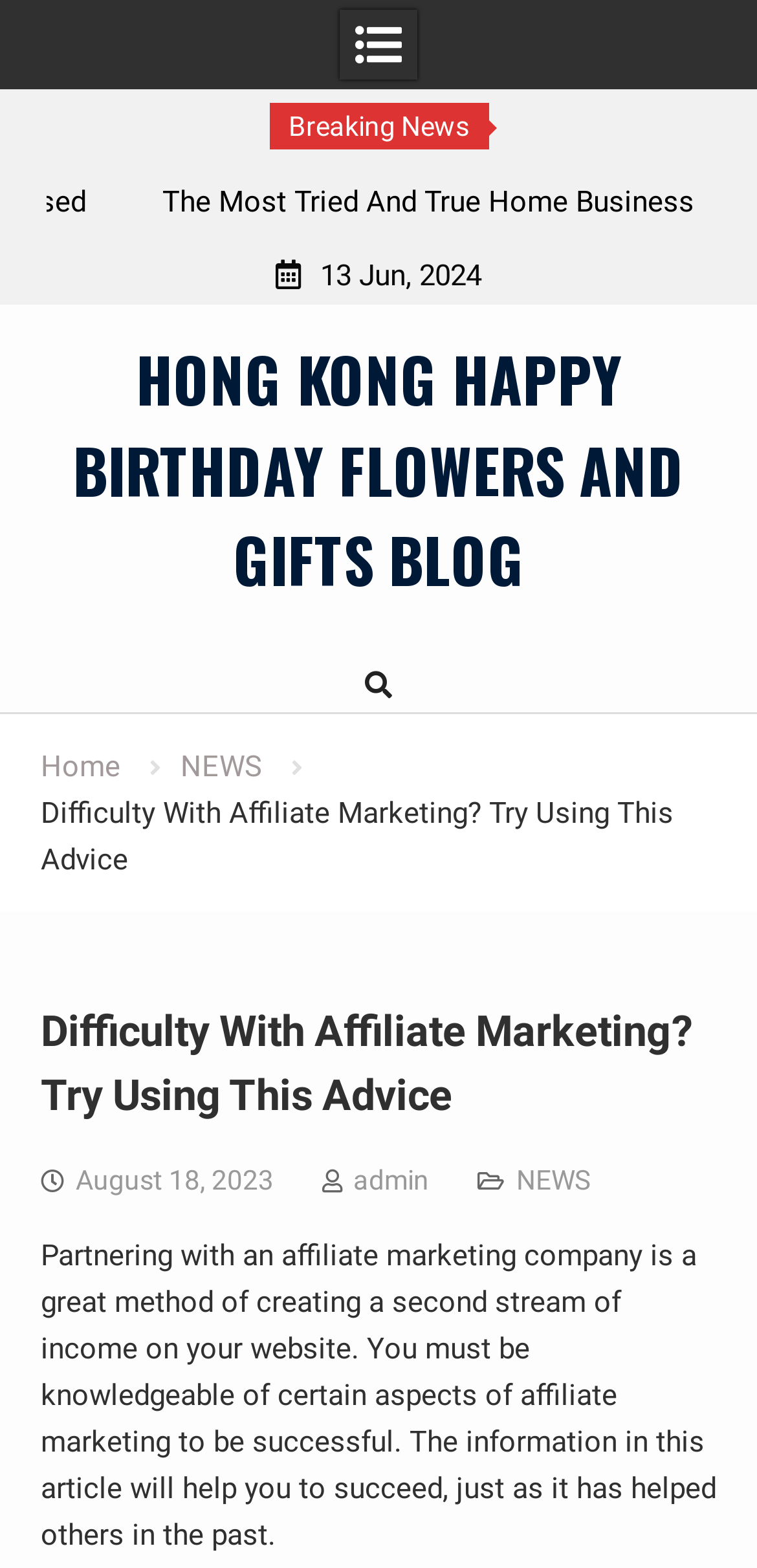Please provide the bounding box coordinates for the element that needs to be clicked to perform the following instruction: "Go to 'Home'". The coordinates should be given as four float numbers between 0 and 1, i.e., [left, top, right, bottom].

[0.053, 0.478, 0.159, 0.5]